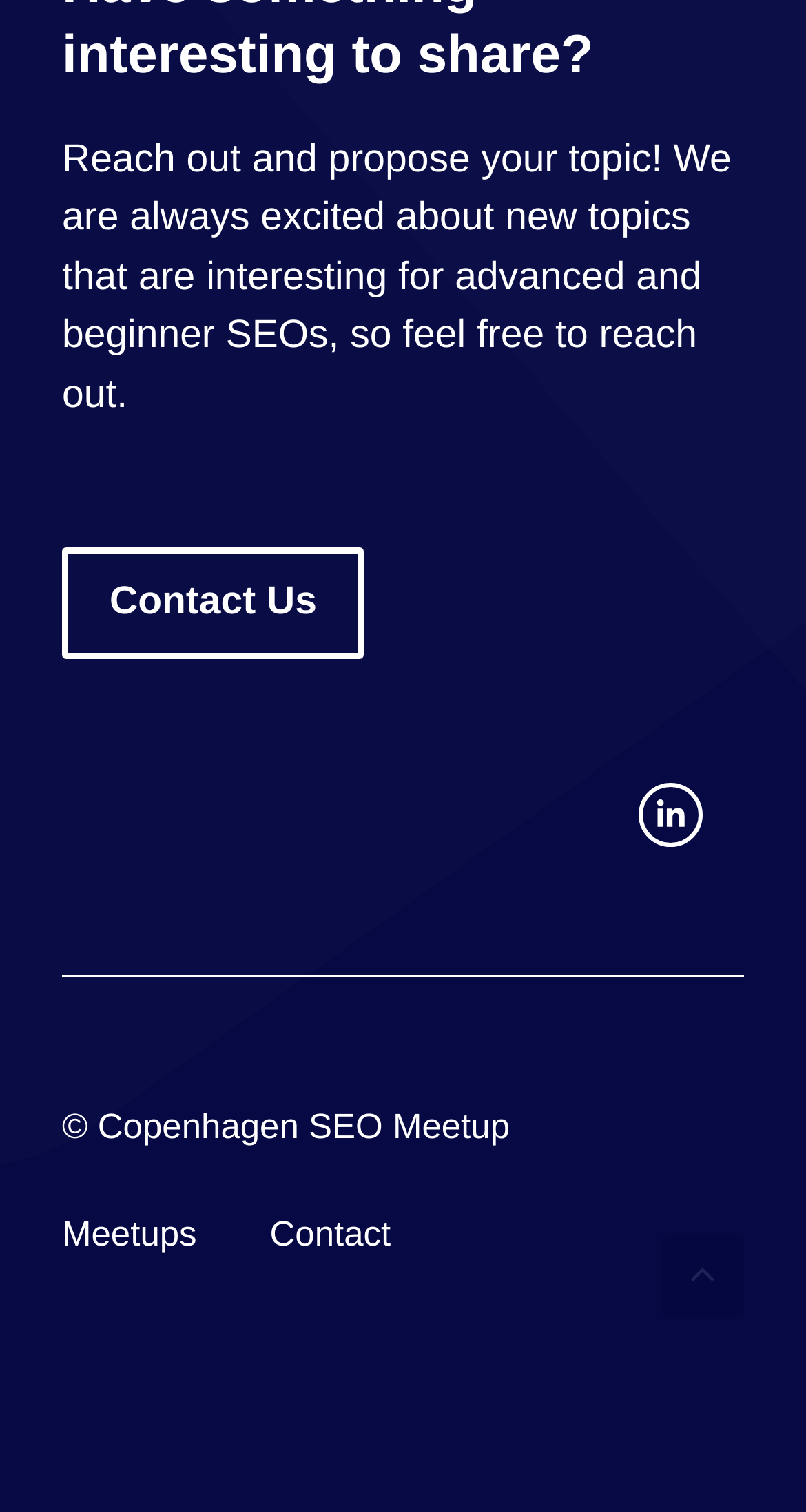What is the purpose of the 'Contact Us' link?
Look at the image and respond with a single word or a short phrase.

To reach out